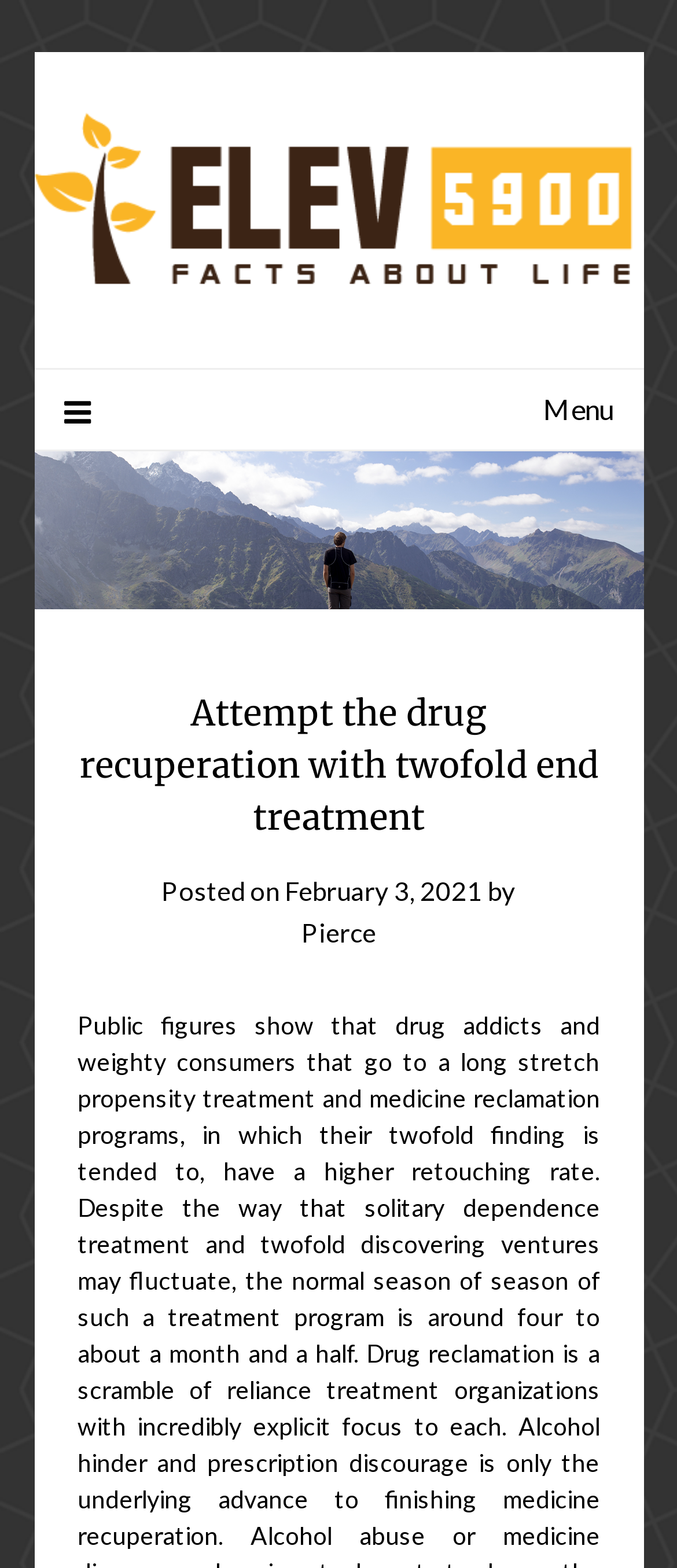Identify the title of the webpage and provide its text content.

Attempt the drug recuperation with twofold end treatment